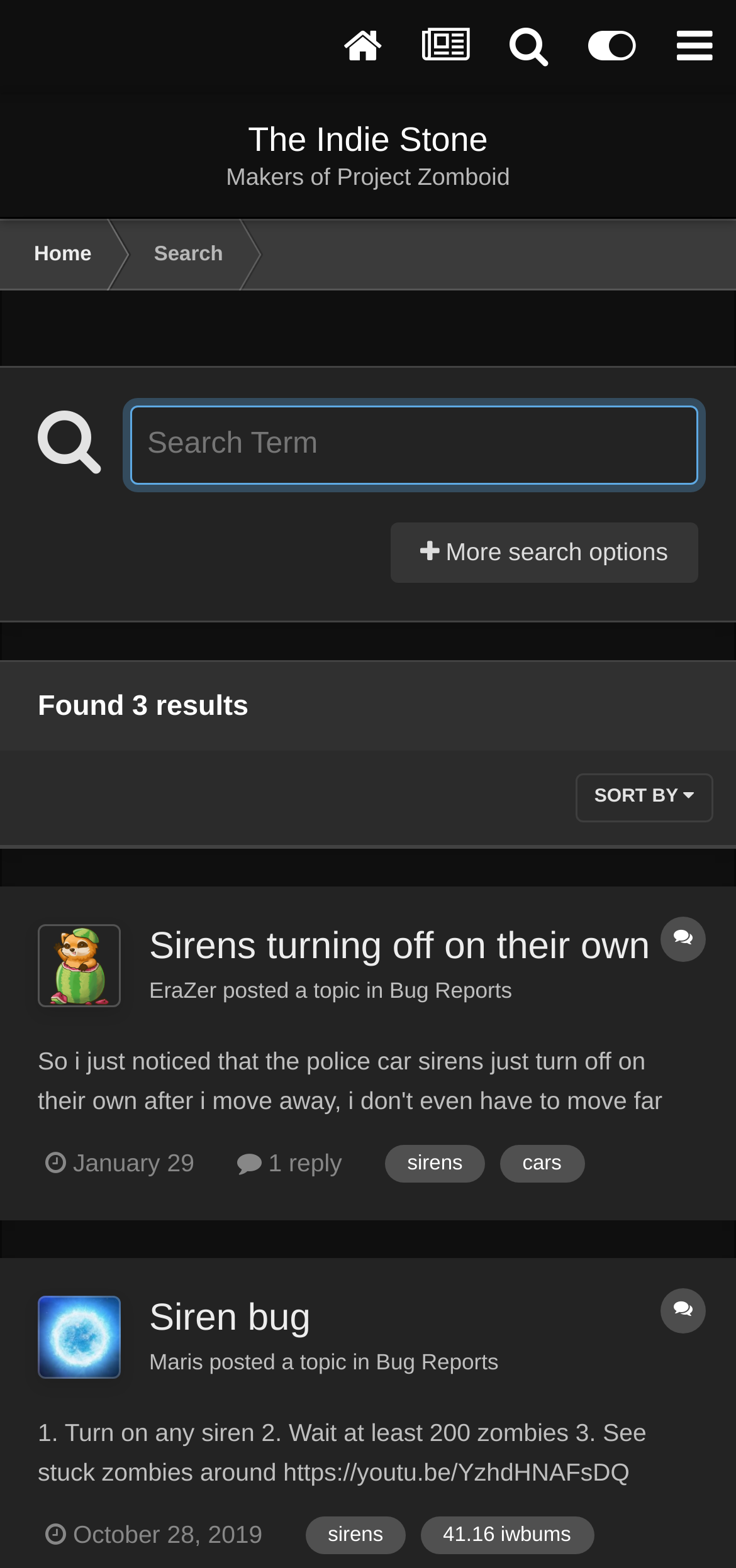Give a comprehensive overview of the webpage, including key elements.

The webpage appears to be a forum search results page, specifically showing results for the tag "sirens". At the top, there are several links and icons, including a search bar with a textbox and a button. Below the search bar, there is a heading that reads "Found 3 results".

The main content of the page is divided into three sections, each representing a topic related to the search term "sirens". Each section has a heading, a link to the topic, and information about the topic, including the author, the date posted, and the number of replies.

In the first section, the heading reads "Sirens turning off on their own", and there is a link to the topic, as well as information about the author, EraZer, and the date posted, January 29. There is also a link to the category "Bug Reports".

In the second section, the heading reads "Siren bug", and there is a link to the topic, as well as information about the author, Maris, and the date posted, October 28, 2019. There is also a link to the category "Bug Reports" and a lengthy description of the bug.

In the third section, the heading is not explicitly stated, but it appears to be related to the search term "sirens" and has links to the topics "sirens" and "cars". There is also information about the author and the date posted.

Throughout the page, there are various icons and images, including a search icon, a sort icon, and user avatars. The overall layout is organized, with clear headings and concise text, making it easy to navigate and find relevant information.